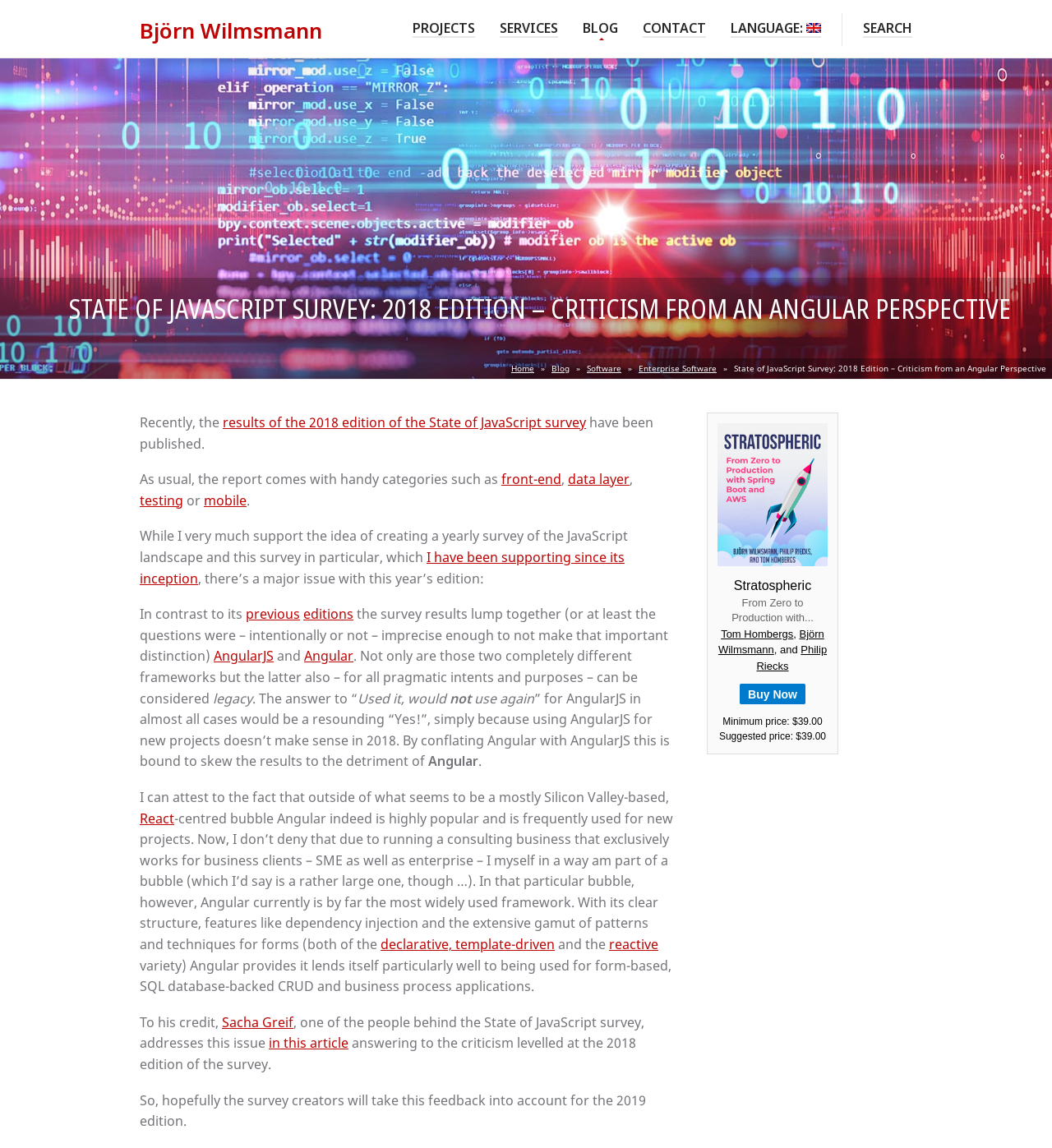Please answer the following question using a single word or phrase: 
What is the name of the framework mentioned in the article?

Angular